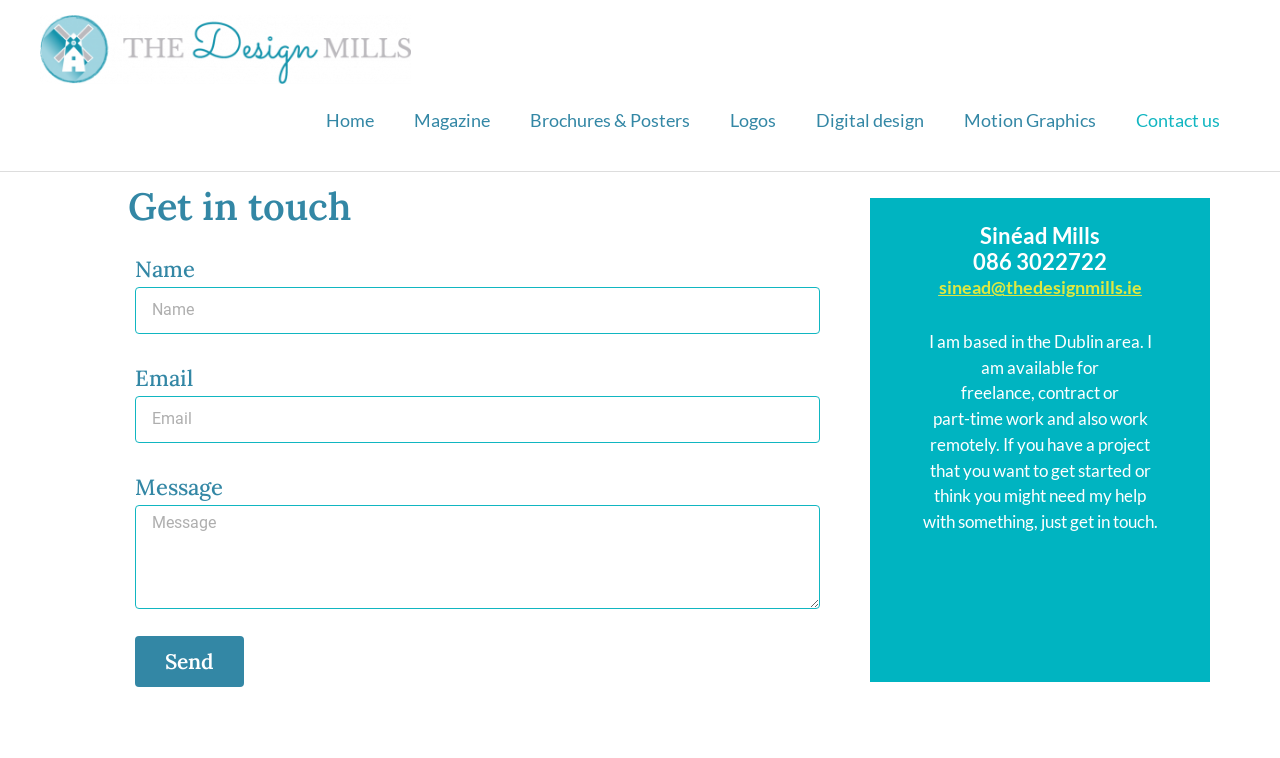Determine the bounding box coordinates for the clickable element to execute this instruction: "Enter your name in the input field". Provide the coordinates as four float numbers between 0 and 1, i.e., [left, top, right, bottom].

[0.105, 0.379, 0.641, 0.441]